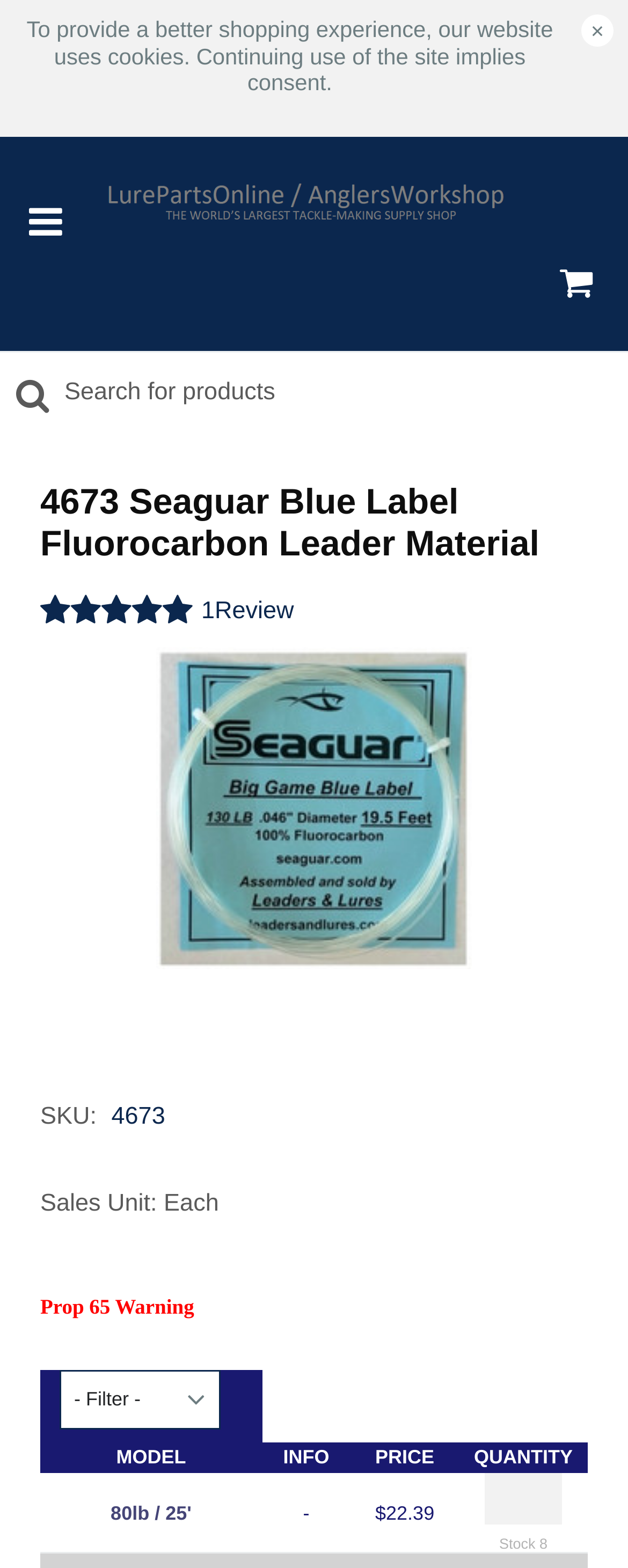Create an elaborate caption that covers all aspects of the webpage.

The webpage is about Seaguar Blue Label Fluorocarbon Leader Material, a product for making premium leaders with a choice of swivel and snap. At the top of the page, there is a notification alerting users that the website uses cookies and that continuing to use the site implies consent. This notification is accompanied by a close button on the right side.

Below the notification, there is a navigation section with a button on the left side, a link to "Lure Parts Online (SC)" in the middle, and another button on the right side. The link to "Lure Parts Online (SC)" has an associated image.

Further down, there is a search box that spans across most of the page, allowing users to search for products. Below the search box, the product title "4673 Seaguar Blue Label Fluorocarbon Leader Material" is prominently displayed.

The product information section is organized into several lines of text. On the left side, there is a "Review" label, followed by the product's SKU number "4673" and a description of the sales unit as "Each". On the right side, there is a link to a "Prop 65 Warning".